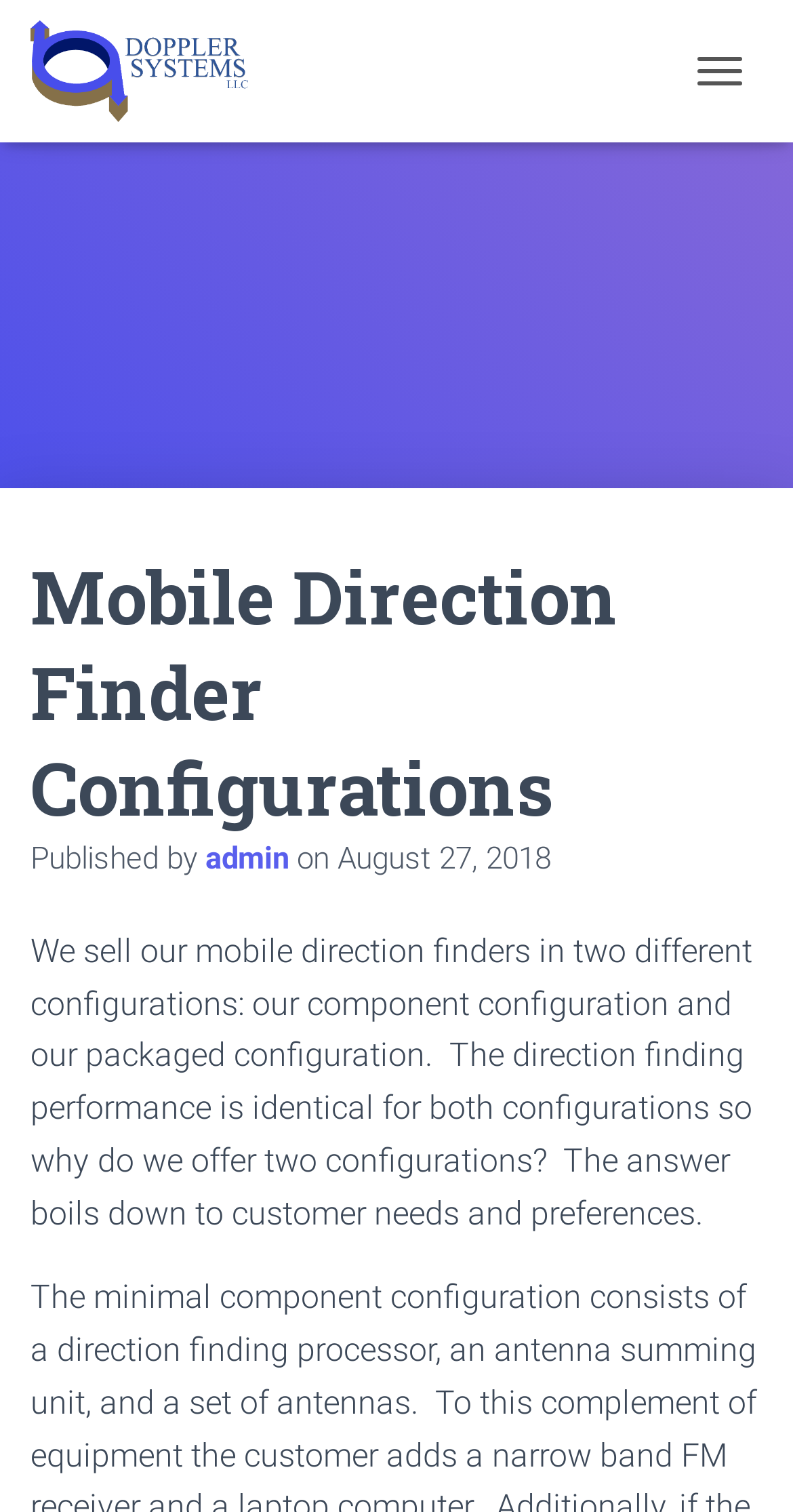Write a detailed summary of the webpage.

The webpage is about mobile direction finder configurations offered by Doppler Systems, LLC. At the top left, there is a link and an image, both labeled "Doppler Systems, LLC", which likely serve as a logo and a navigation link to the company's homepage. 

To the right of the logo, there is a button labeled "TOGGLE NAVIGATION". Below the logo, there is a heading that reads "Mobile Direction Finder Configurations", which is the main title of the page. 

Under the heading, there is a section that displays information about the publication of the page, including the text "Published by", a link to the author "admin", the text "on", and a timestamp "August 27, 2018". 

The main content of the page is a paragraph of text that explains the two different configurations of mobile direction finders offered by the company, including their component configuration and packaged configuration. The text also raises a question about why the company offers two configurations and hints that the answer is related to customer needs and preferences.

At the bottom right of the page, there is a button with no label, accompanied by a small image. The purpose of this button is unclear, but it may be a call-to-action or a link to further information.